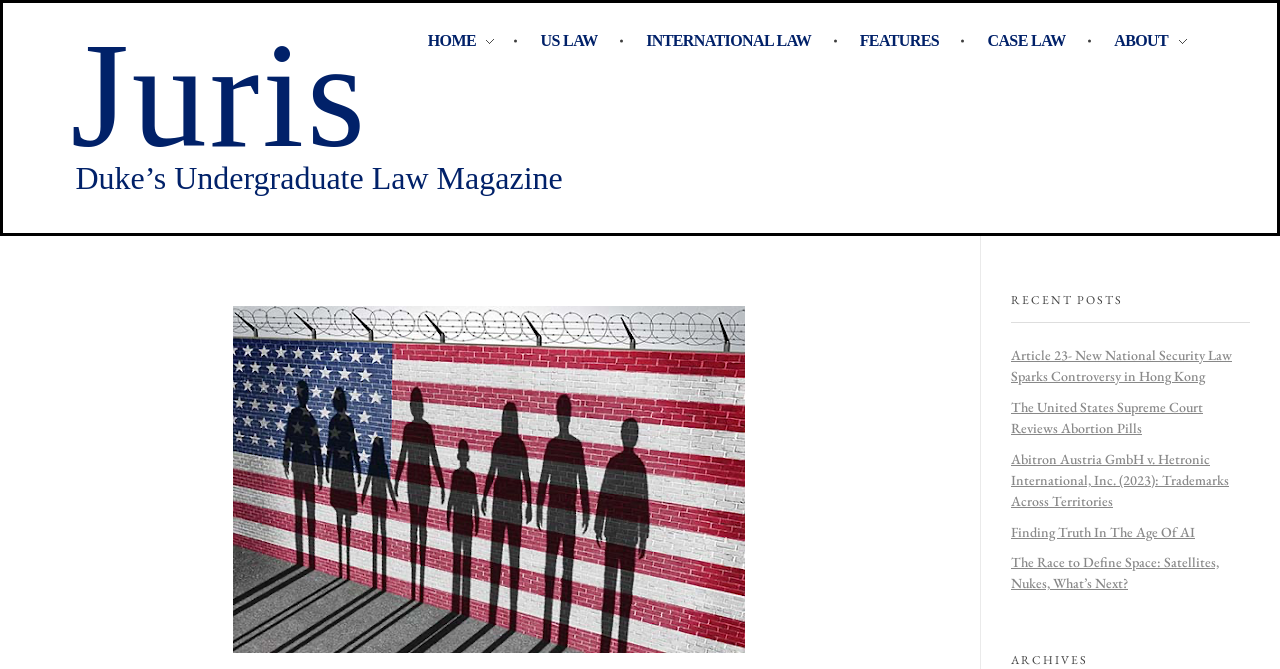Determine the bounding box coordinates for the clickable element required to fulfill the instruction: "visit US law page". Provide the coordinates as four float numbers between 0 and 1, i.e., [left, top, right, bottom].

[0.406, 0.042, 0.488, 0.08]